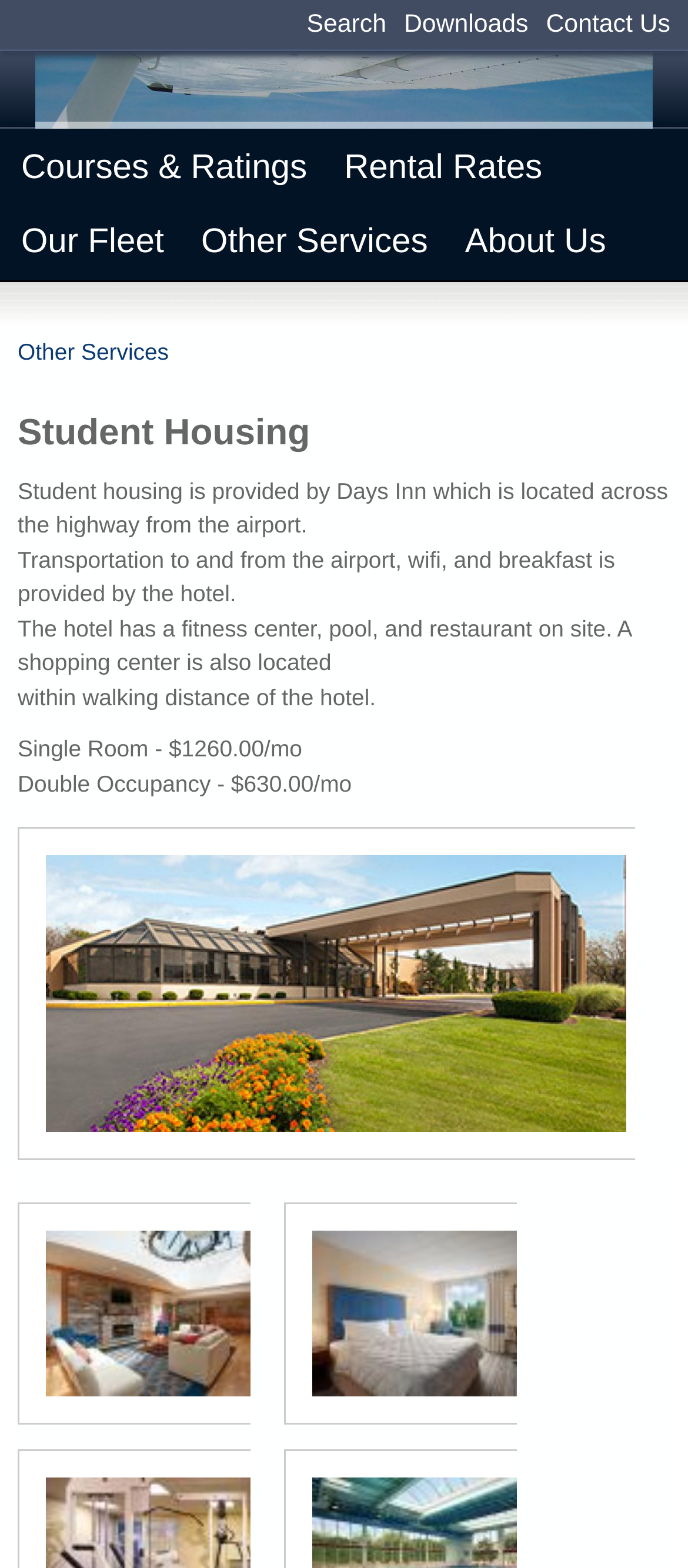Identify and provide the bounding box for the element described by: "Downloads".

[0.562, 0.007, 0.768, 0.025]